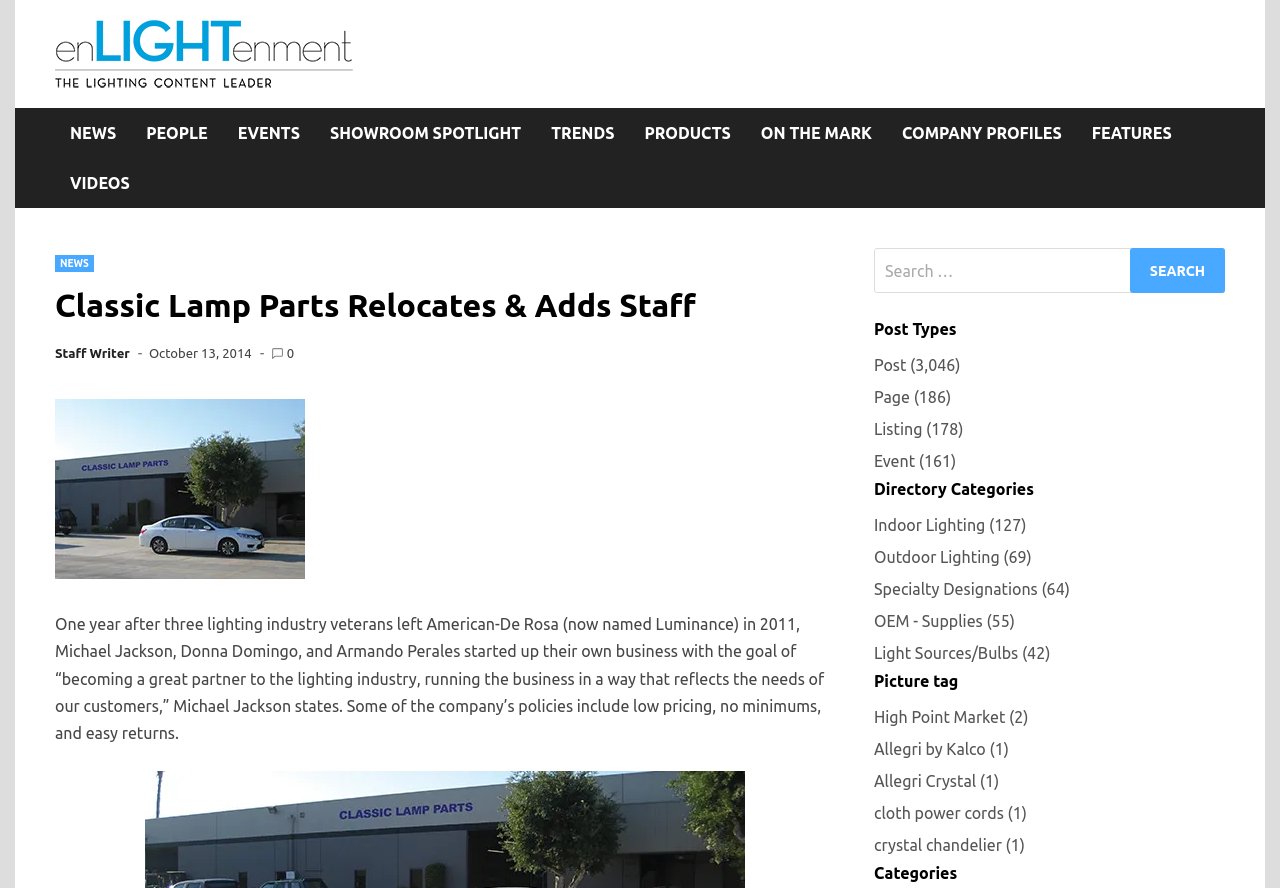What is the date of the news article?
Identify the answer in the screenshot and reply with a single word or phrase.

October 13, 2014